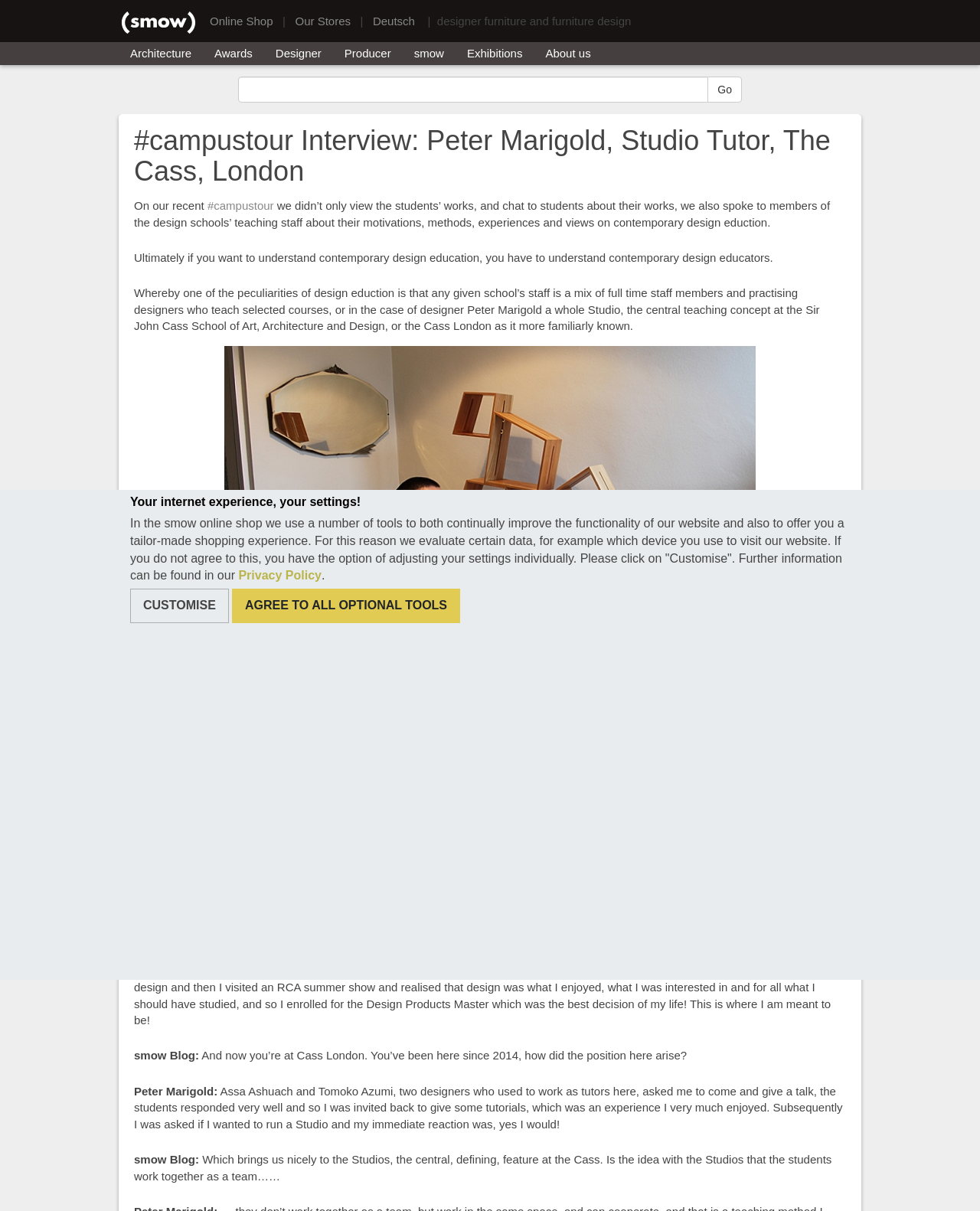What is the name of the school where Peter Marigold teaches?
Analyze the image and provide a thorough answer to the question.

According to the article, Peter Marigold teaches at the Cass London, which is also known as the Sir John Cass School of Art, Architecture and Design.